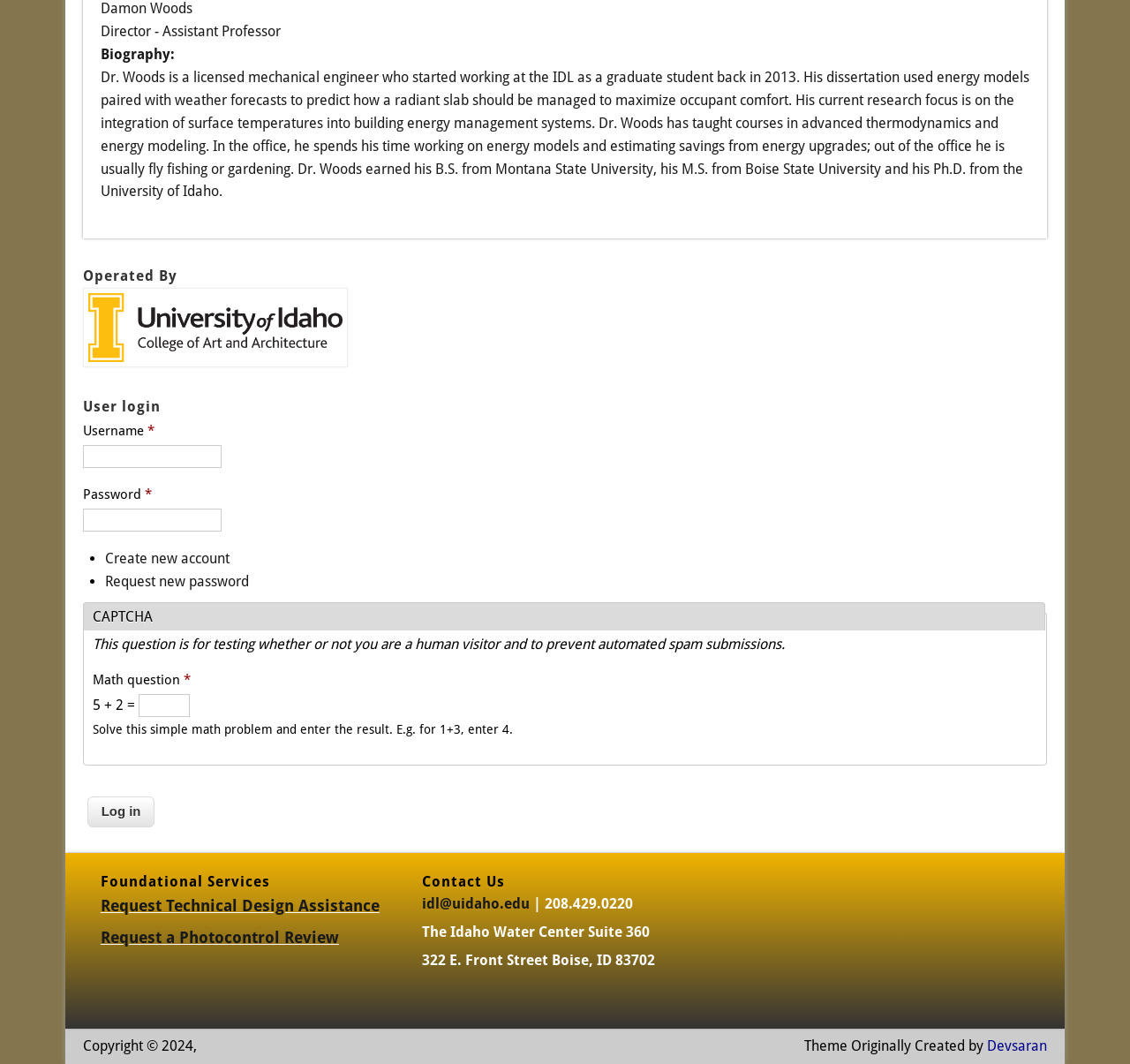Using the given element description, provide the bounding box coordinates (top-left x, top-left y, bottom-right x, bottom-right y) for the corresponding UI element in the screenshot: Devsaran

[0.873, 0.975, 0.927, 0.991]